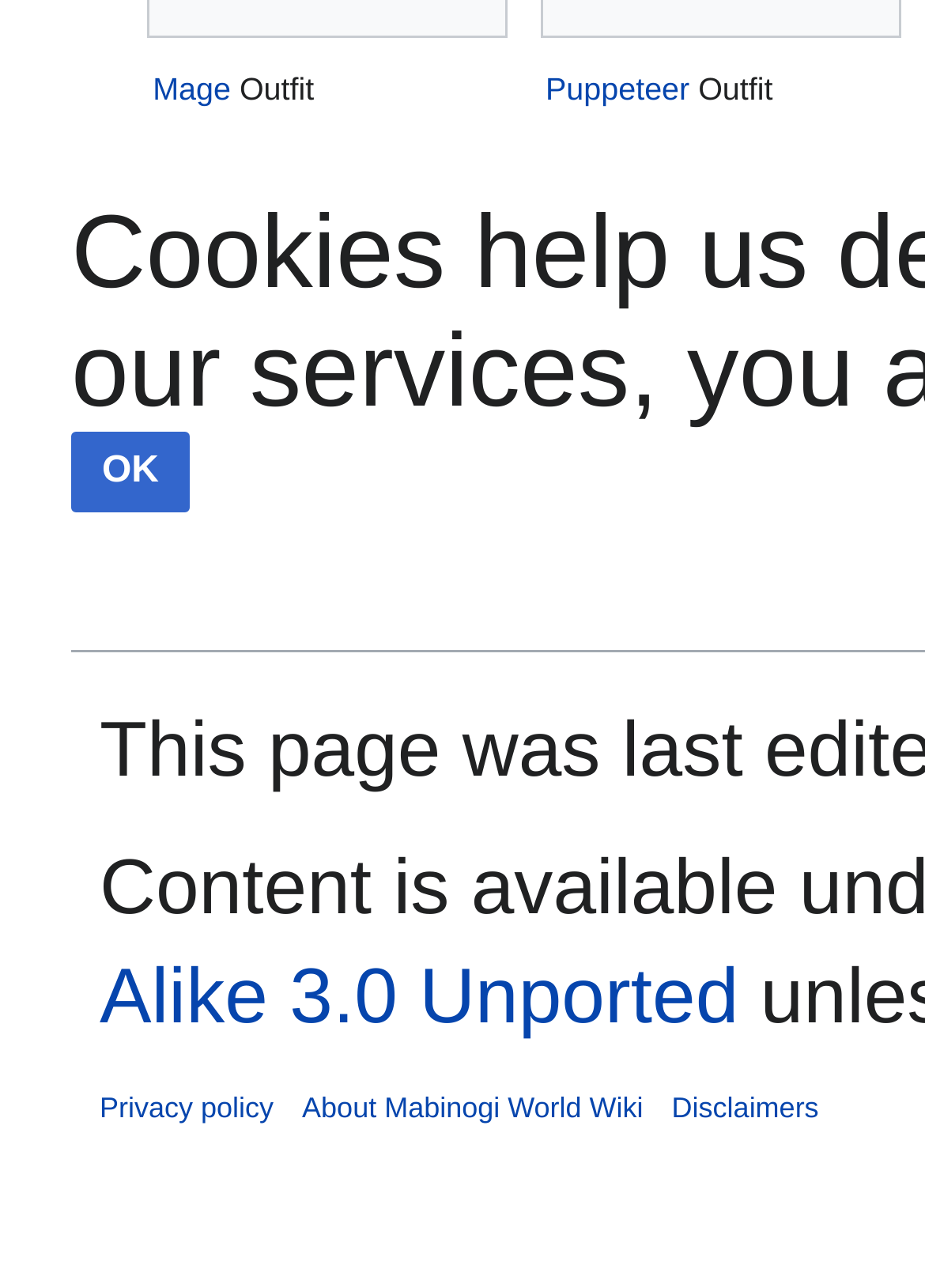Respond with a single word or short phrase to the following question: 
What is the first link on the top?

Mage